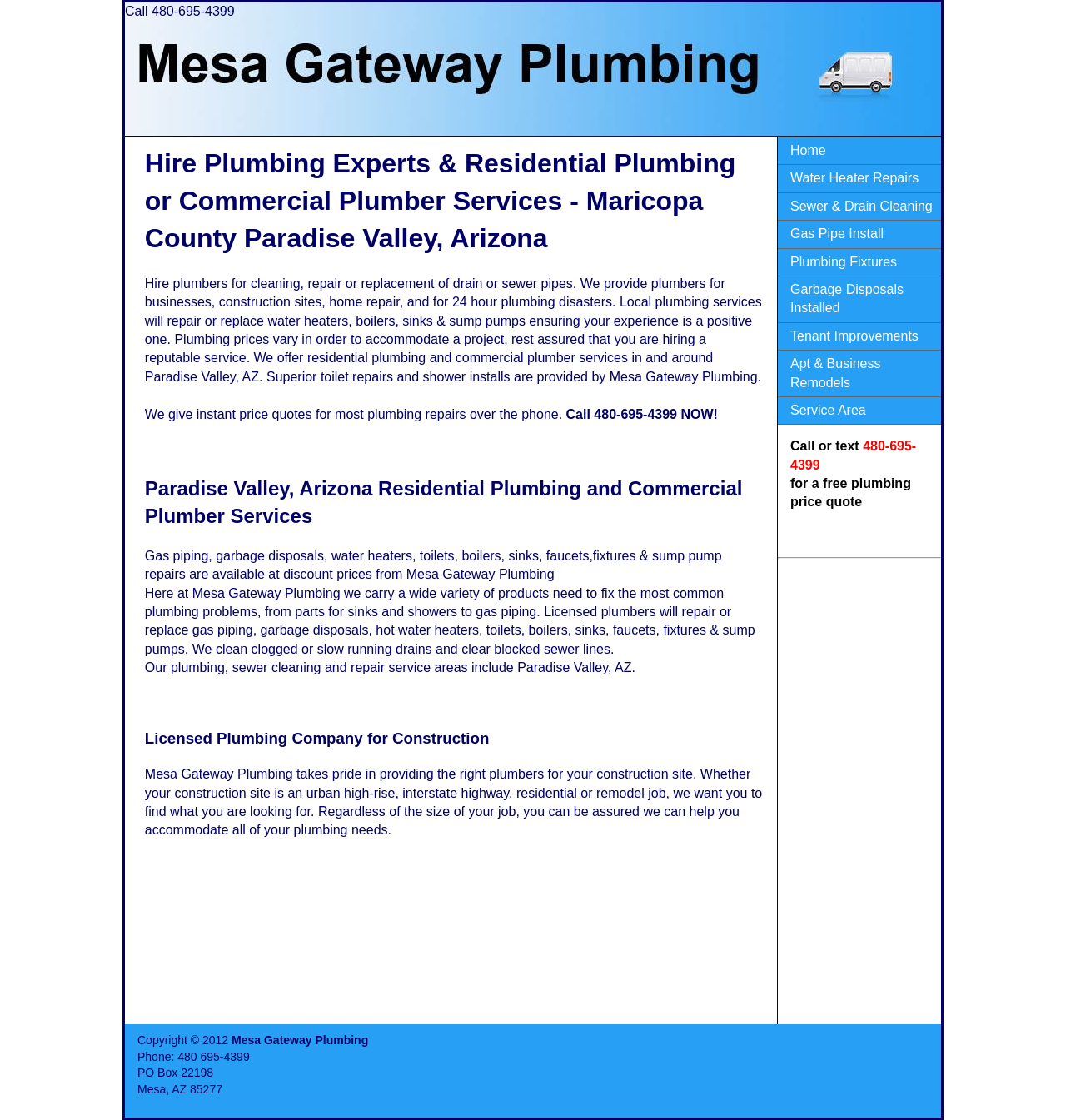Highlight the bounding box coordinates of the element that should be clicked to carry out the following instruction: "Call the phone number for a quote". The coordinates must be given as four float numbers ranging from 0 to 1, i.e., [left, top, right, bottom].

[0.741, 0.392, 0.86, 0.421]